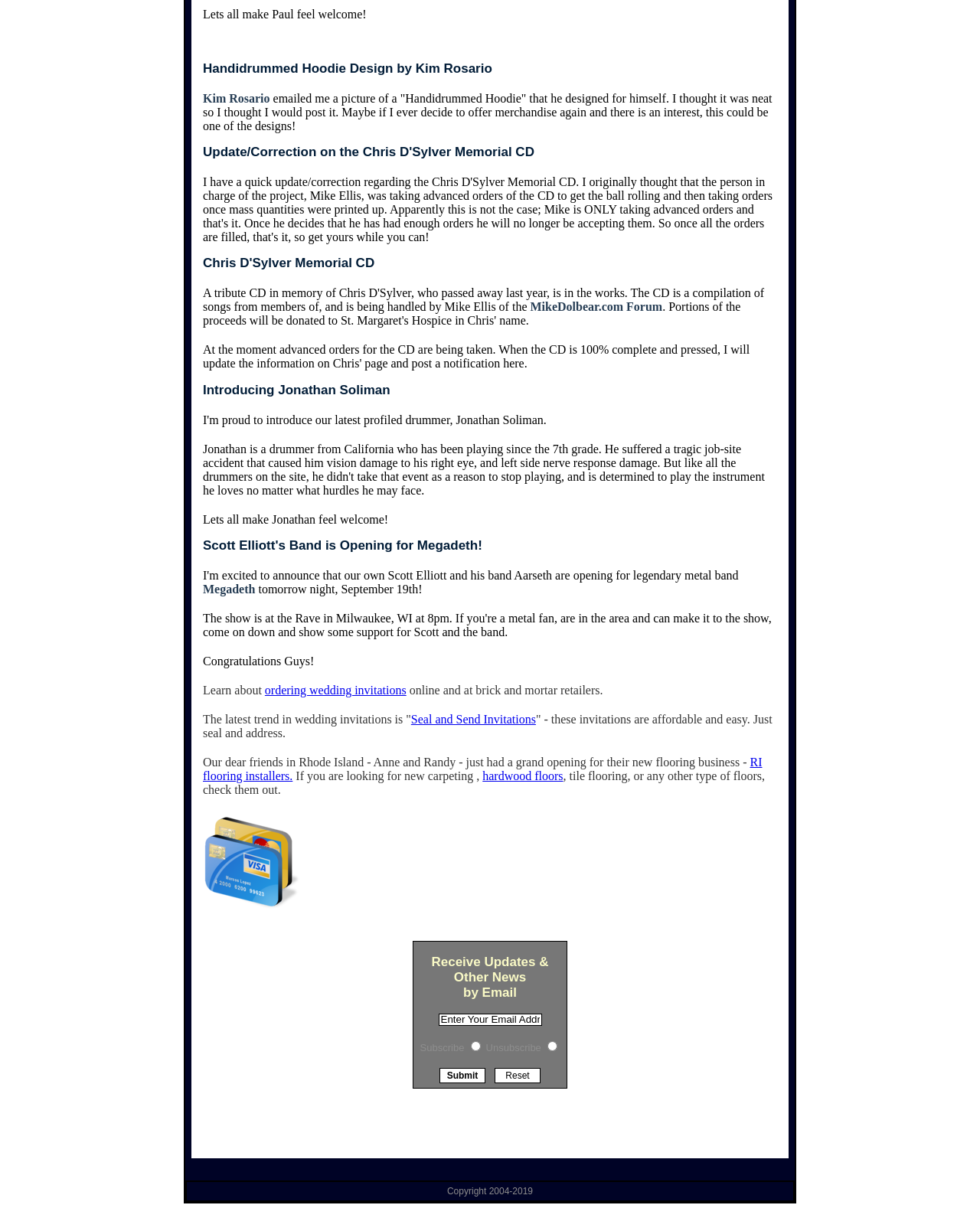Locate the bounding box coordinates for the element described below: "hardwood floors". The coordinates must be four float values between 0 and 1, formatted as [left, top, right, bottom].

[0.492, 0.631, 0.575, 0.642]